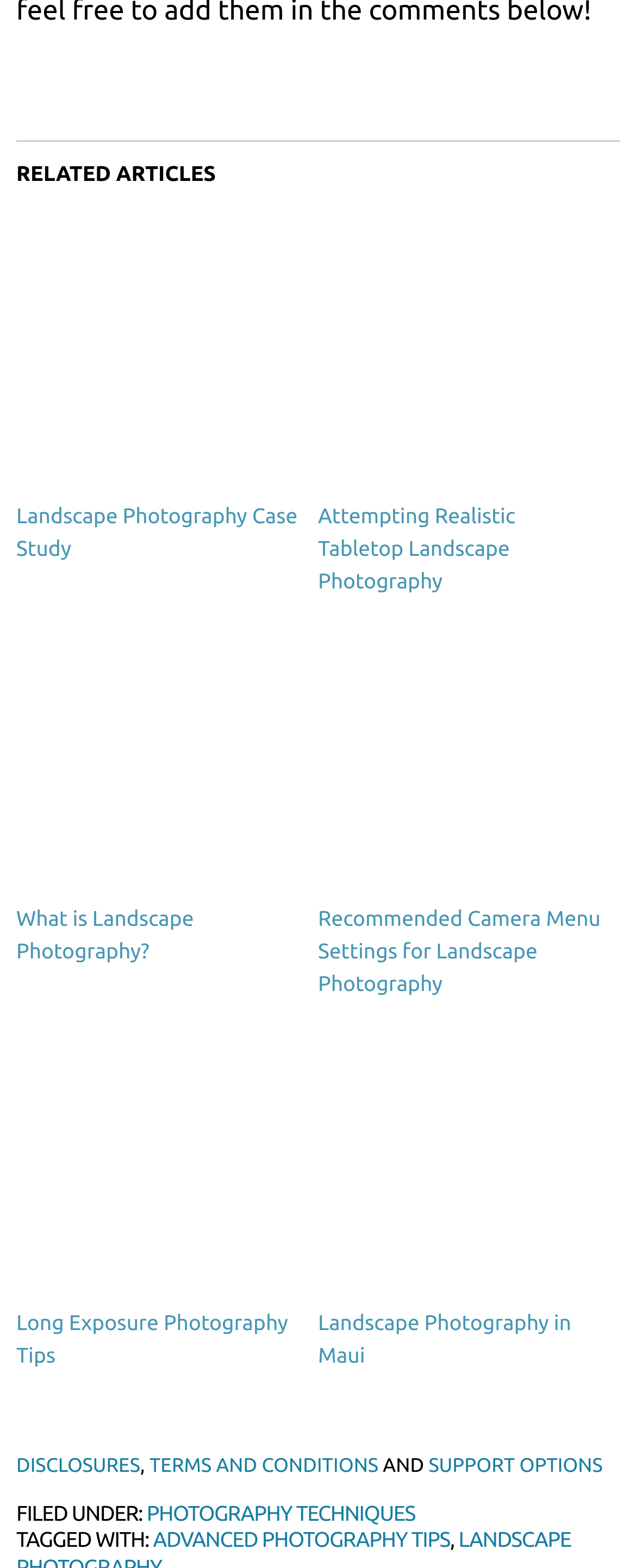Locate the bounding box coordinates of the clickable part needed for the task: "Visit DISCLOSURES page".

[0.026, 0.928, 0.22, 0.942]